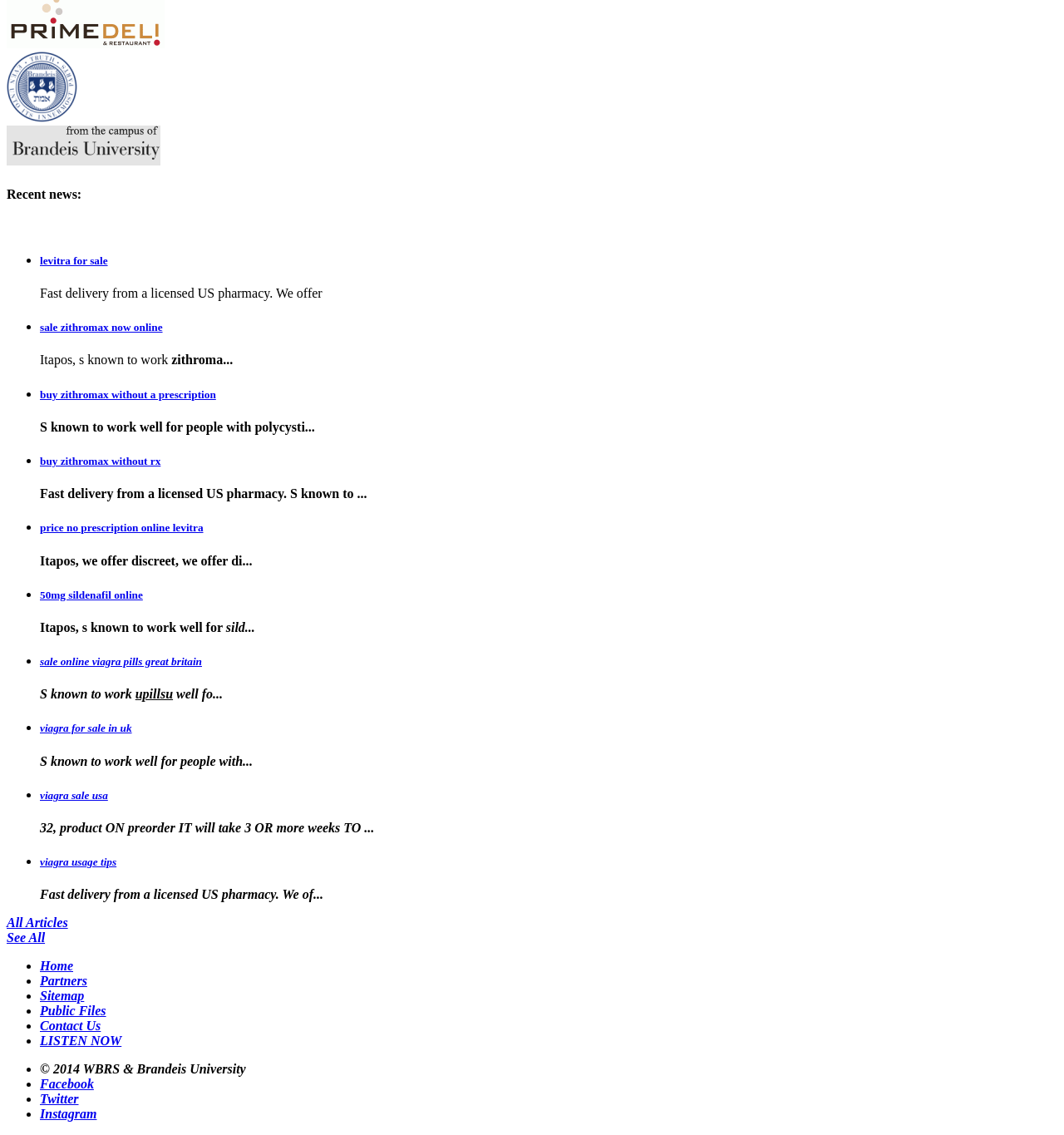Determine the bounding box coordinates of the UI element that matches the following description: "Instagram". The coordinates should be four float numbers between 0 and 1 in the format [left, top, right, bottom].

[0.038, 0.975, 0.091, 0.988]